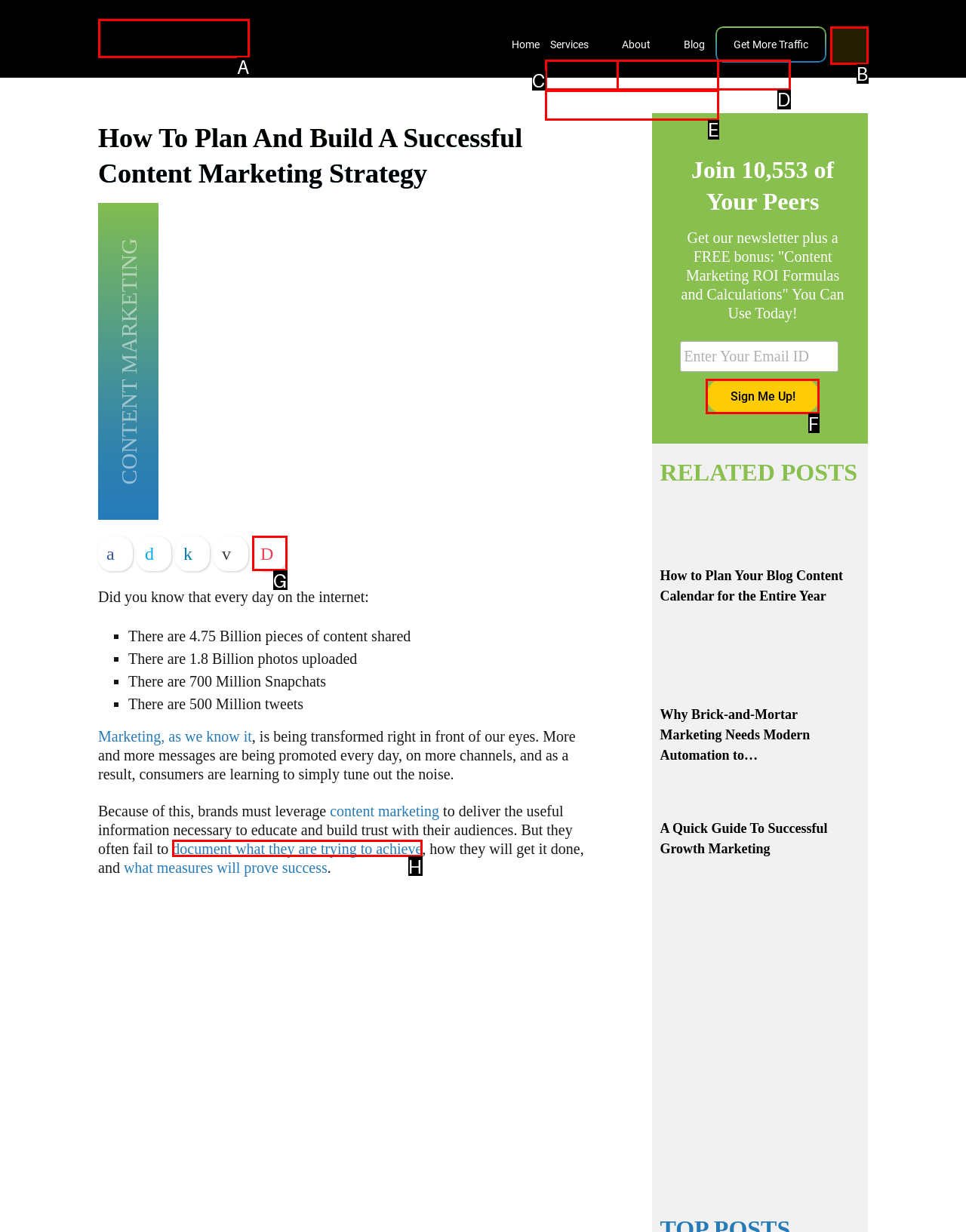Select the letter of the UI element you need to click on to fulfill this task: Sign up for the newsletter. Write down the letter only.

F